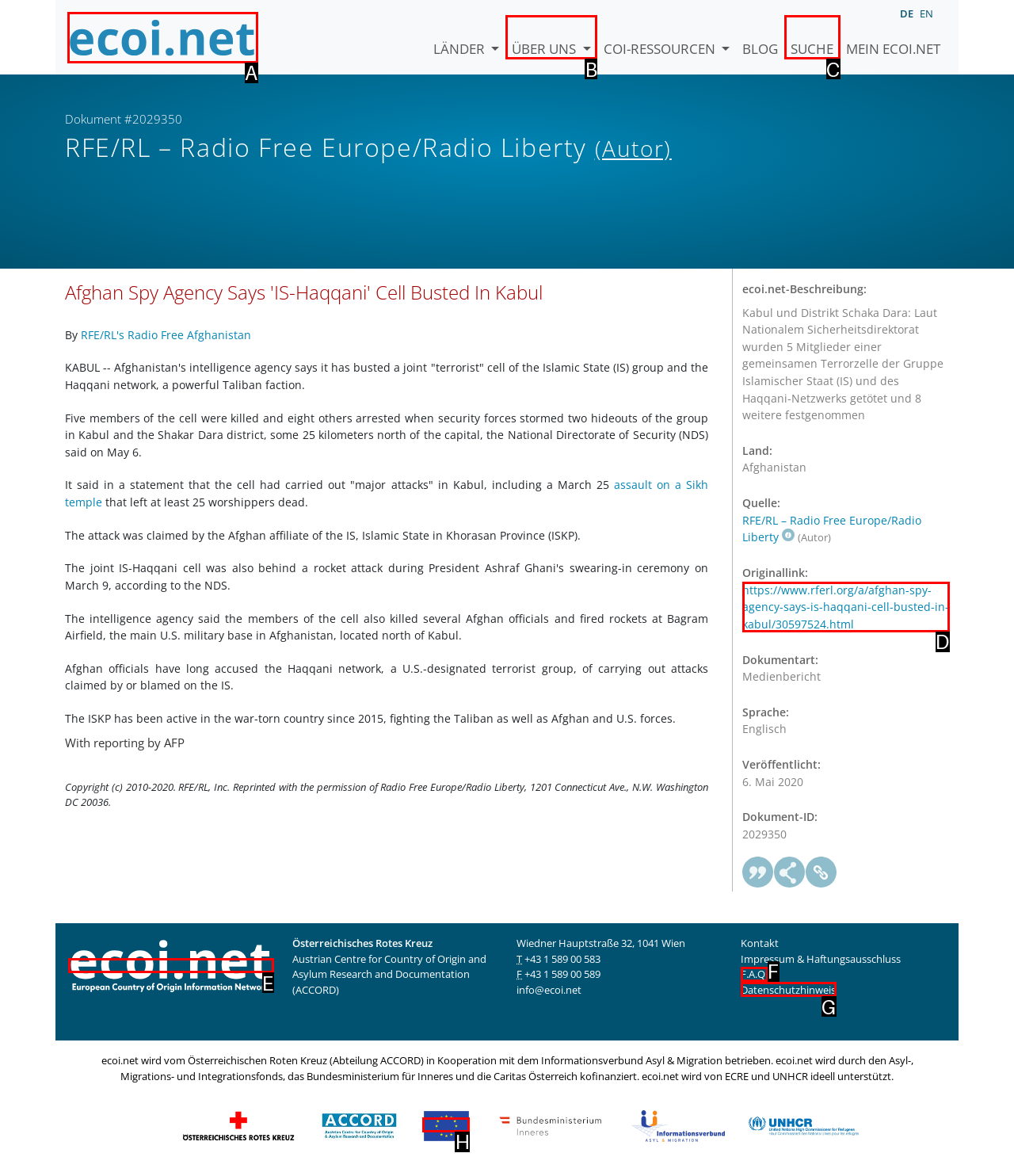Using the description: F.A.Q., find the corresponding HTML element. Provide the letter of the matching option directly.

F